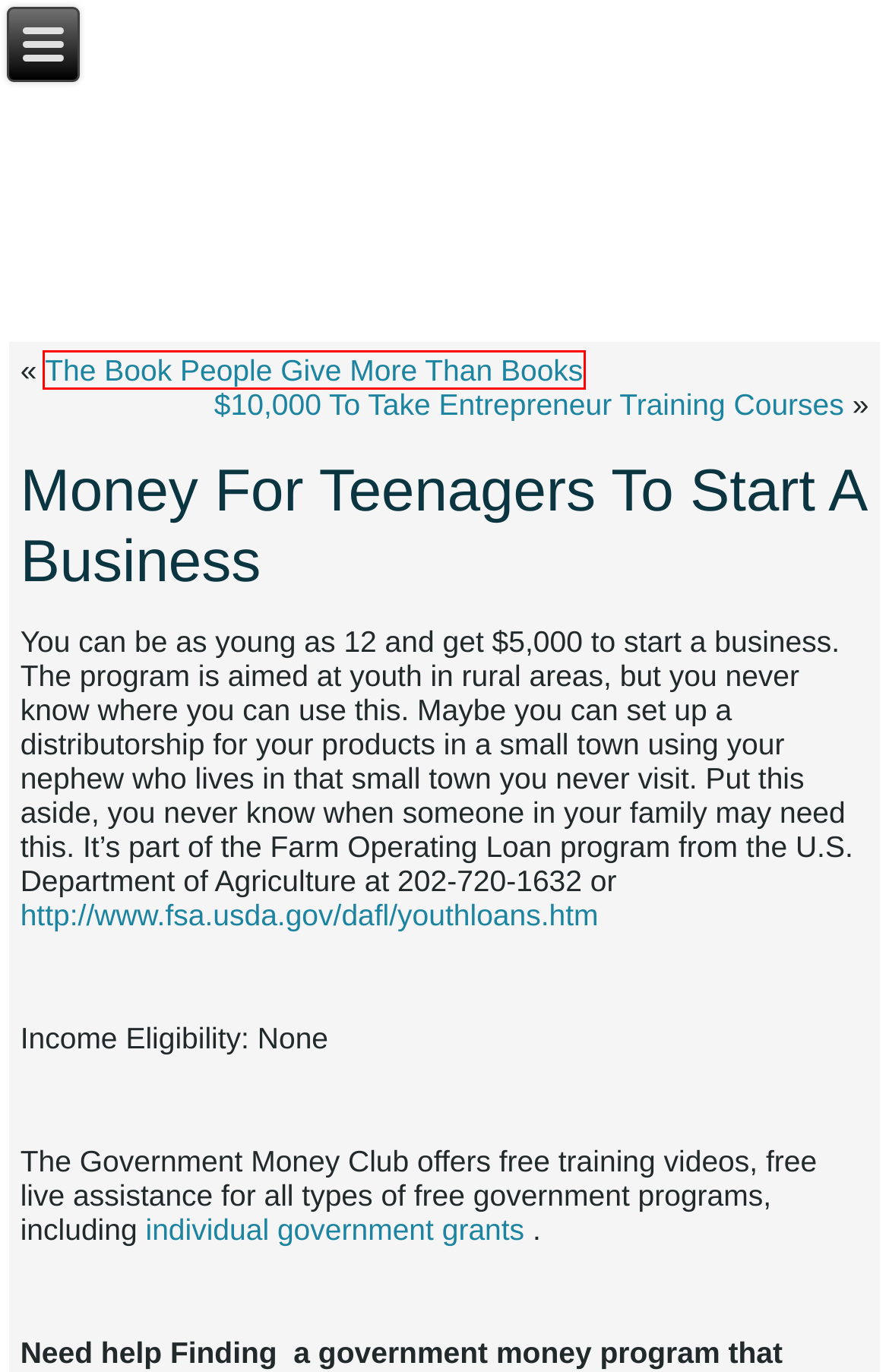Review the webpage screenshot provided, noting the red bounding box around a UI element. Choose the description that best matches the new webpage after clicking the element within the bounding box. The following are the options:
A. Wordpress theme created with Artisteer
B. Loans to Purchase and Construct On-Farm Storage Facilities – Free Money Guy –
C. $10,000 To Take Entrepreneur Training Courses – Free Money Guy –
D. Log In ‹ Free Money Guy – — WordPress
E. $15,000 Grant for Owners or Developers in Small Towns to Fix-Up Their Homes – Free Money Guy –
F. $50,000 to Start a Lone Star Business – Free Money Guy –
G. Money to Local Organizations for Small Businesses – Free Money Guy –
H. The Book People Give More Than Books – Free Money Guy –

H